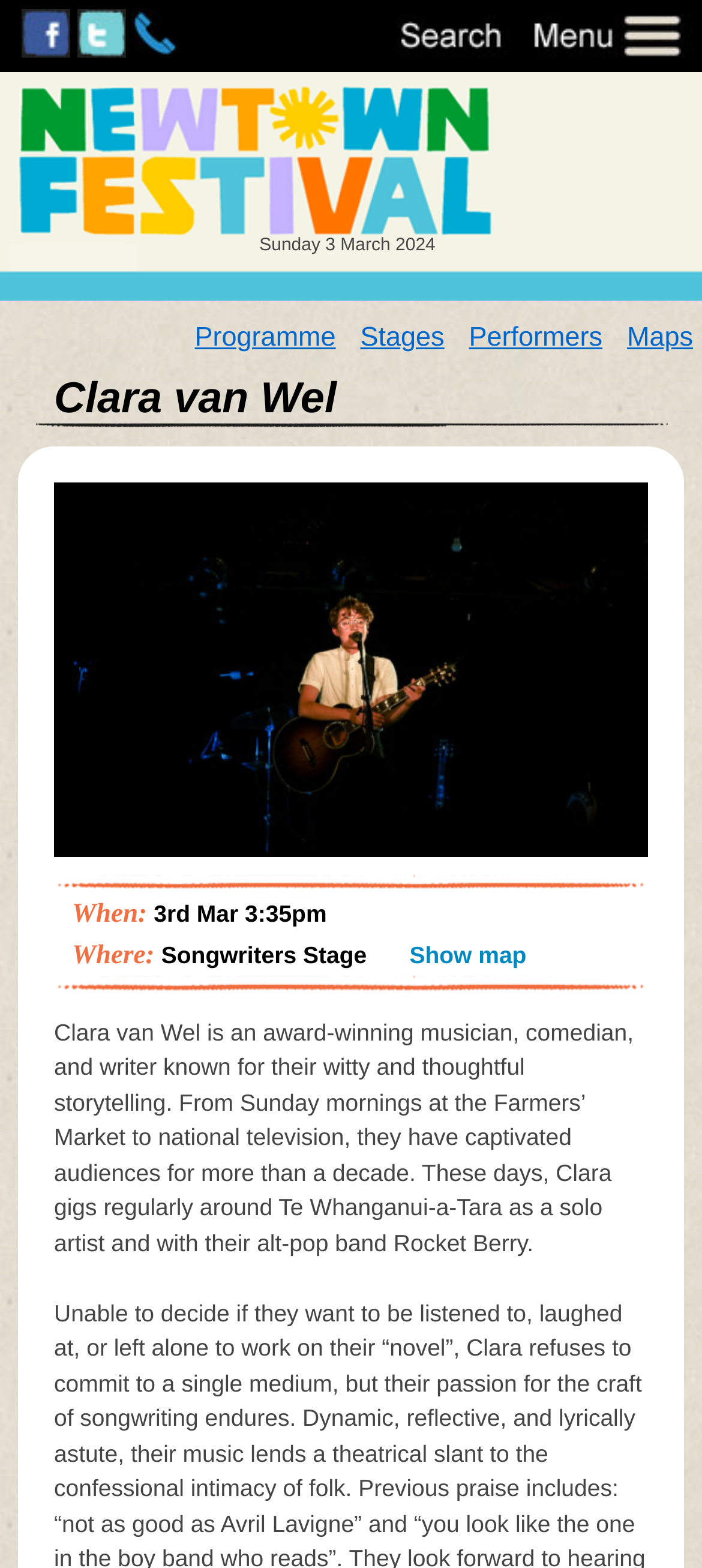Please provide the bounding box coordinates for the element that needs to be clicked to perform the following instruction: "View Clara van Wel's programme". The coordinates should be given as four float numbers between 0 and 1, i.e., [left, top, right, bottom].

[0.277, 0.204, 0.478, 0.229]